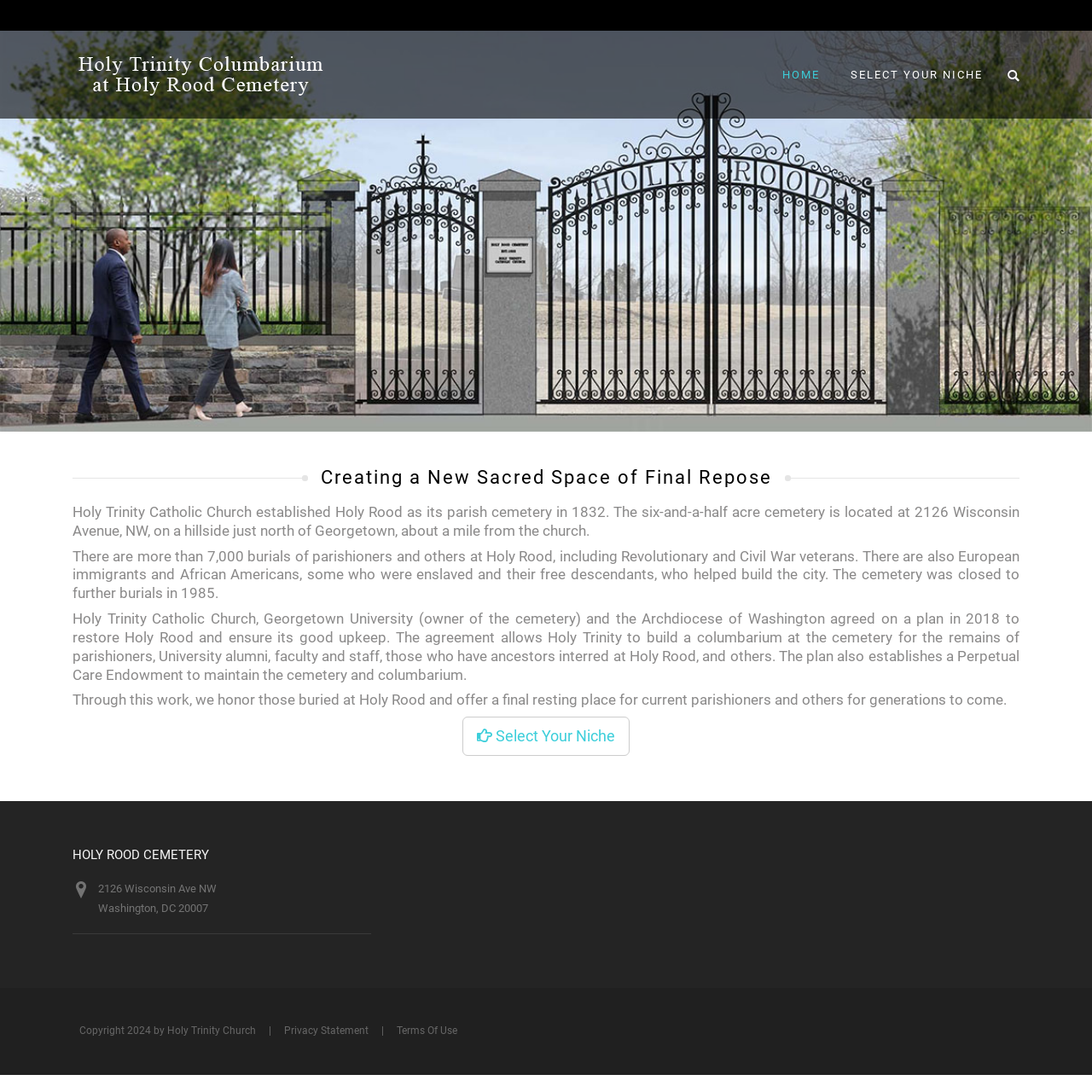Please answer the following question as detailed as possible based on the image: 
What is the purpose of the columbarium?

I found the answer by reading the static text 'The agreement allows Holy Trinity to build a columbarium at the cemetery for the remains of parishioners, University alumni, faculty and staff, those who have ancestors interred at Holy Rood, and others.' which suggests that the purpose of the columbarium is to provide a final resting place.